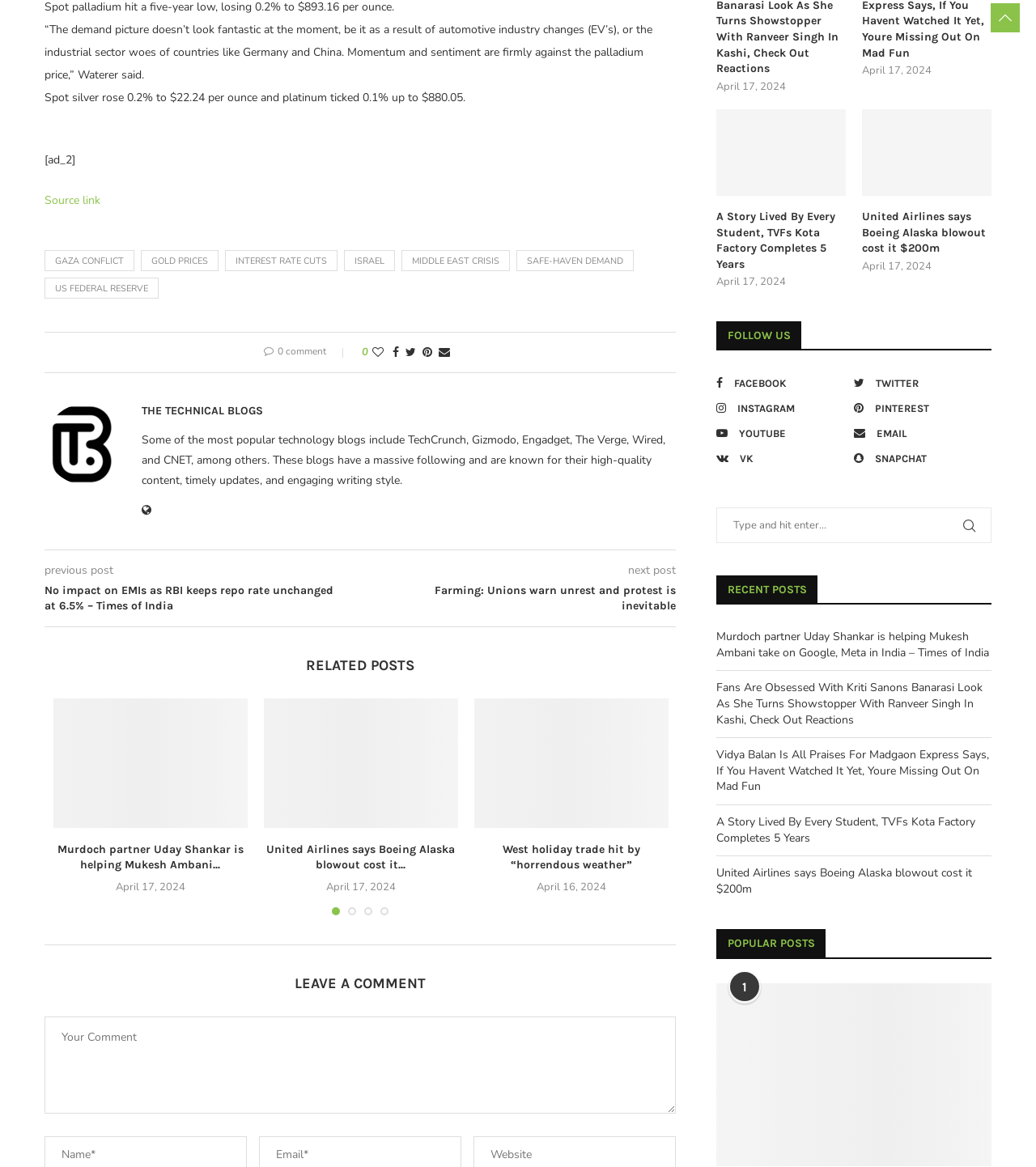Please determine the bounding box coordinates of the element's region to click for the following instruction: "Follow on Twitter".

[0.82, 0.321, 0.953, 0.336]